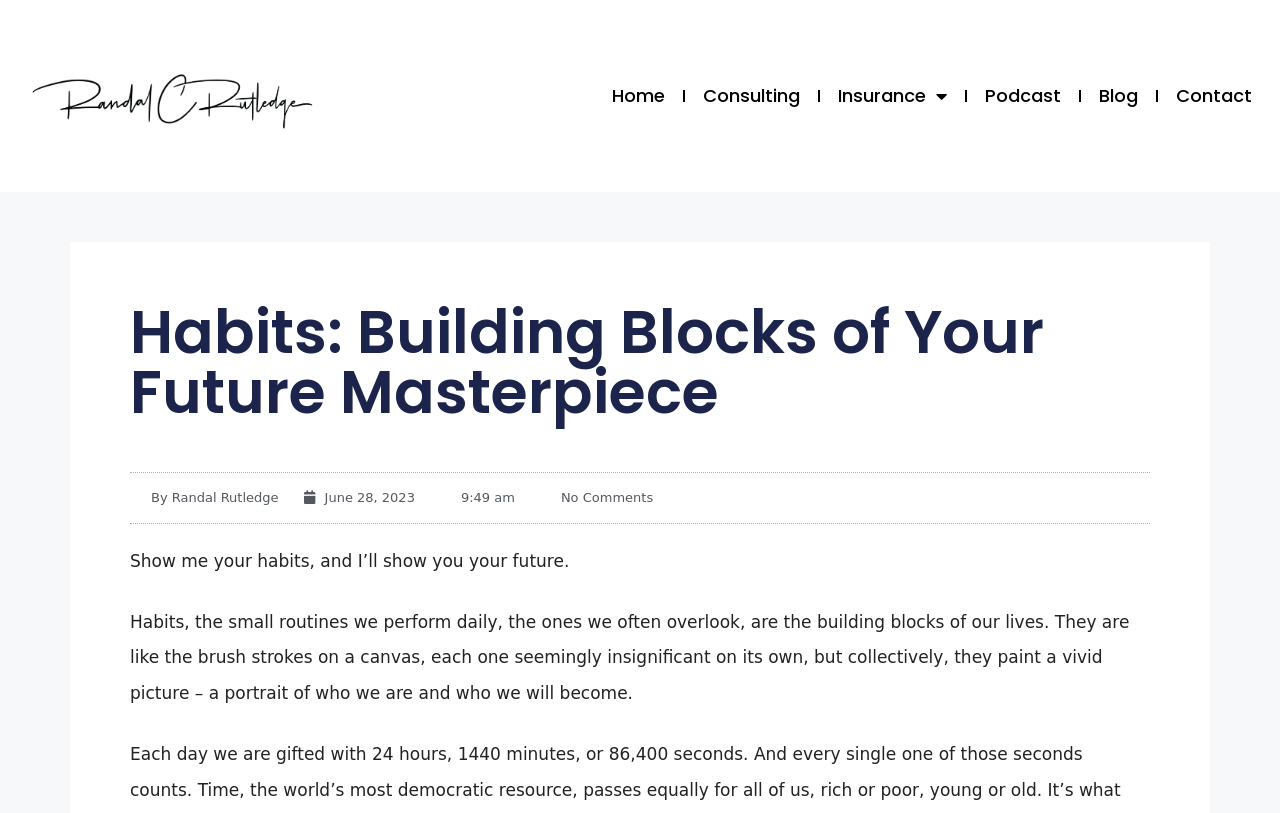Pinpoint the bounding box coordinates of the clickable area needed to execute the instruction: "View the Consulting page". The coordinates should be specified as four float numbers between 0 and 1, i.e., [left, top, right, bottom].

[0.535, 0.097, 0.639, 0.139]